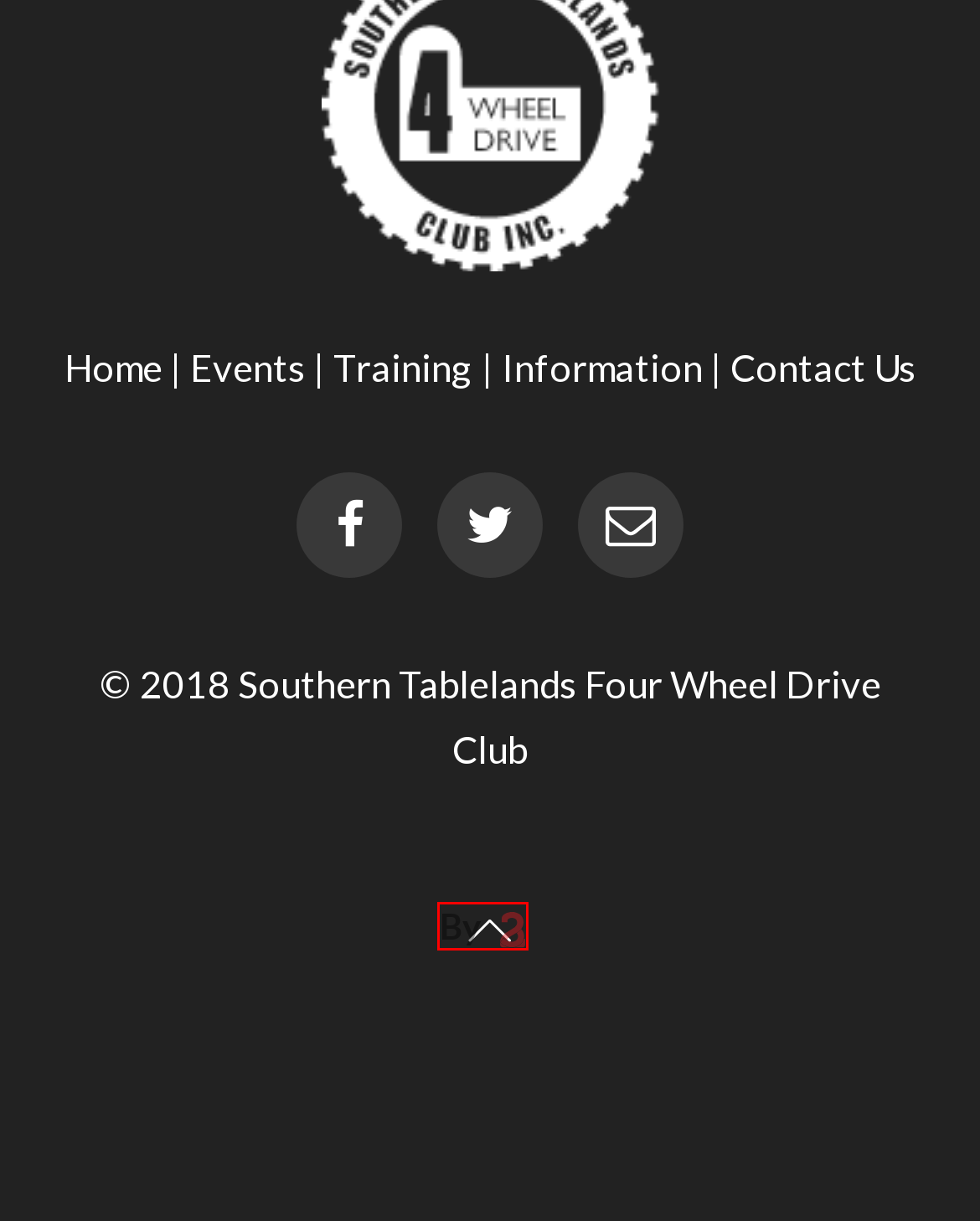A screenshot of a webpage is given with a red bounding box around a UI element. Choose the description that best matches the new webpage shown after clicking the element within the red bounding box. Here are the candidates:
A. Sign Up - Southern Tablelands 4WD Club
B. Southern Trails June 2024 - Southern Tablelands 4WD Club
C. December 2023 - Southern Tablelands 4WD Club
D. March 2024 - Southern Tablelands 4WD Club
E. February 2024 - Southern Tablelands 4WD Club
F. Contact Us - Southern Tablelands 4WD Club
G. Southern Trails - May 2024 - Southern Tablelands 4WD Club
H. 23 Creative - Canberra Web Design Canberra, Website Developers

H